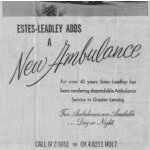How many years has Estes-Leadley been providing ambulance service? Analyze the screenshot and reply with just one word or a short phrase.

Over 40 years